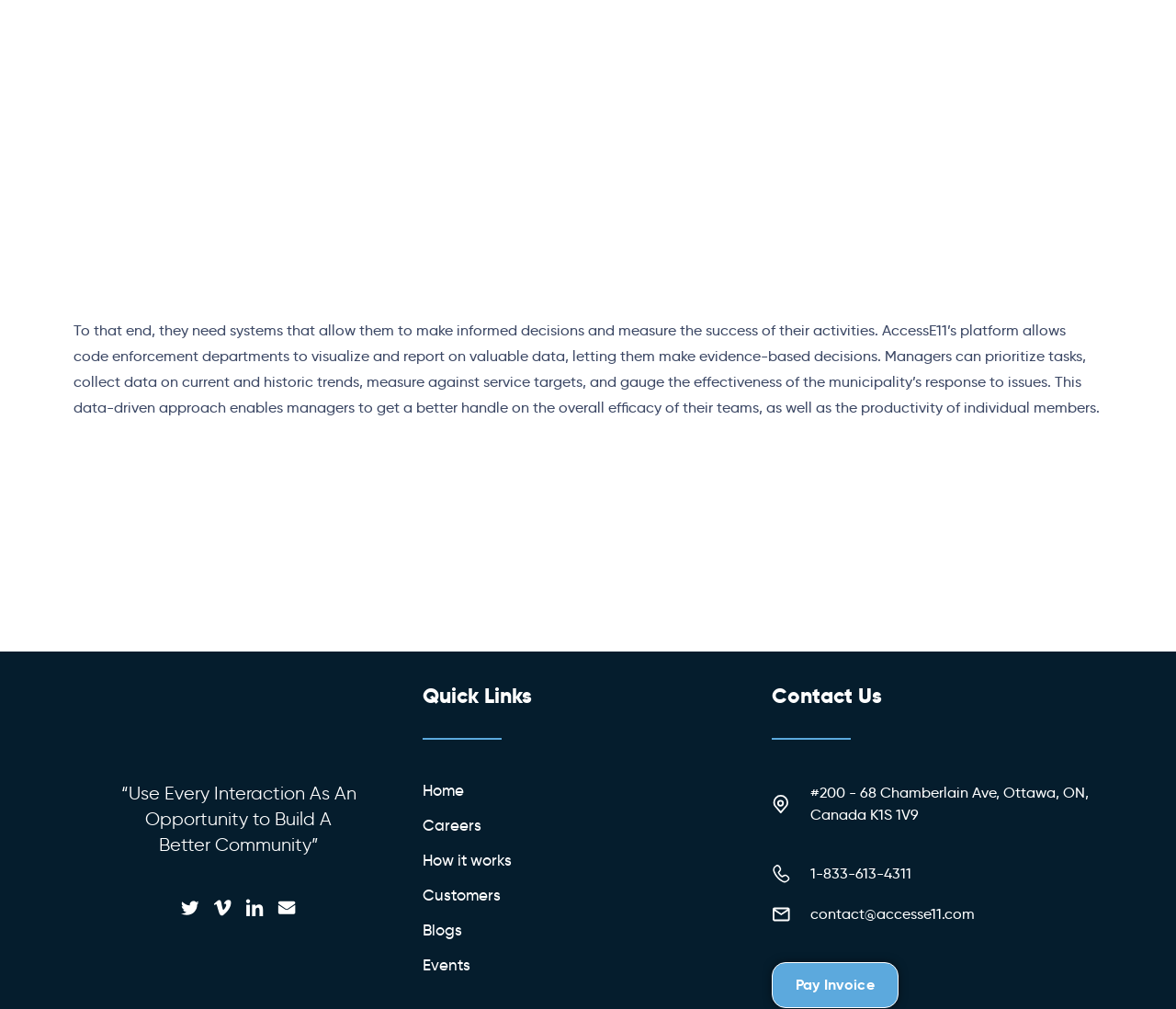Pinpoint the bounding box coordinates of the clickable area needed to execute the instruction: "Send an email to contact@accesse11.com". The coordinates should be specified as four float numbers between 0 and 1, i.e., [left, top, right, bottom].

[0.656, 0.895, 0.937, 0.917]